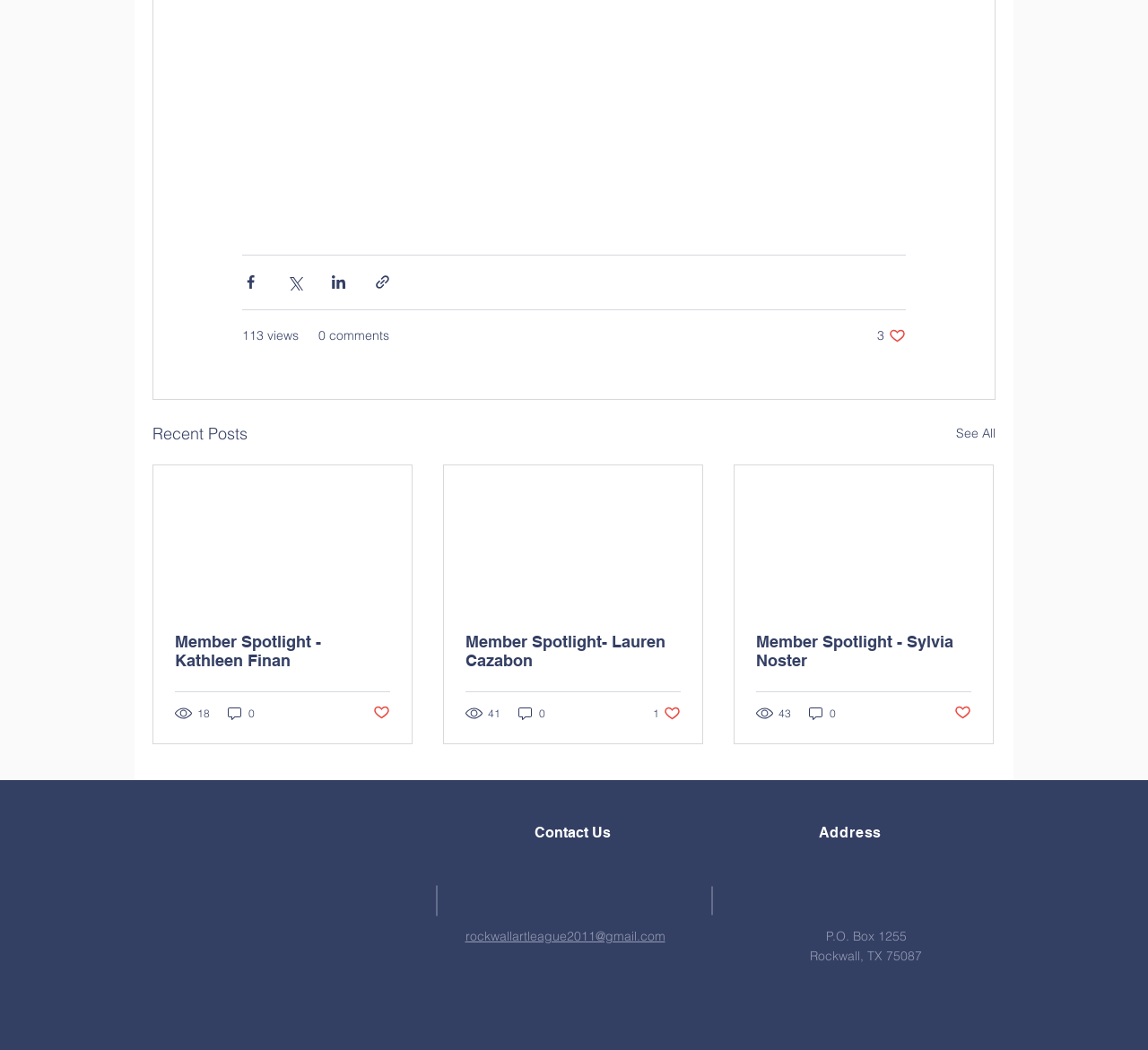Identify the bounding box coordinates for the region to click in order to carry out this instruction: "Like the post". Provide the coordinates using four float numbers between 0 and 1, formatted as [left, top, right, bottom].

[0.325, 0.671, 0.34, 0.689]